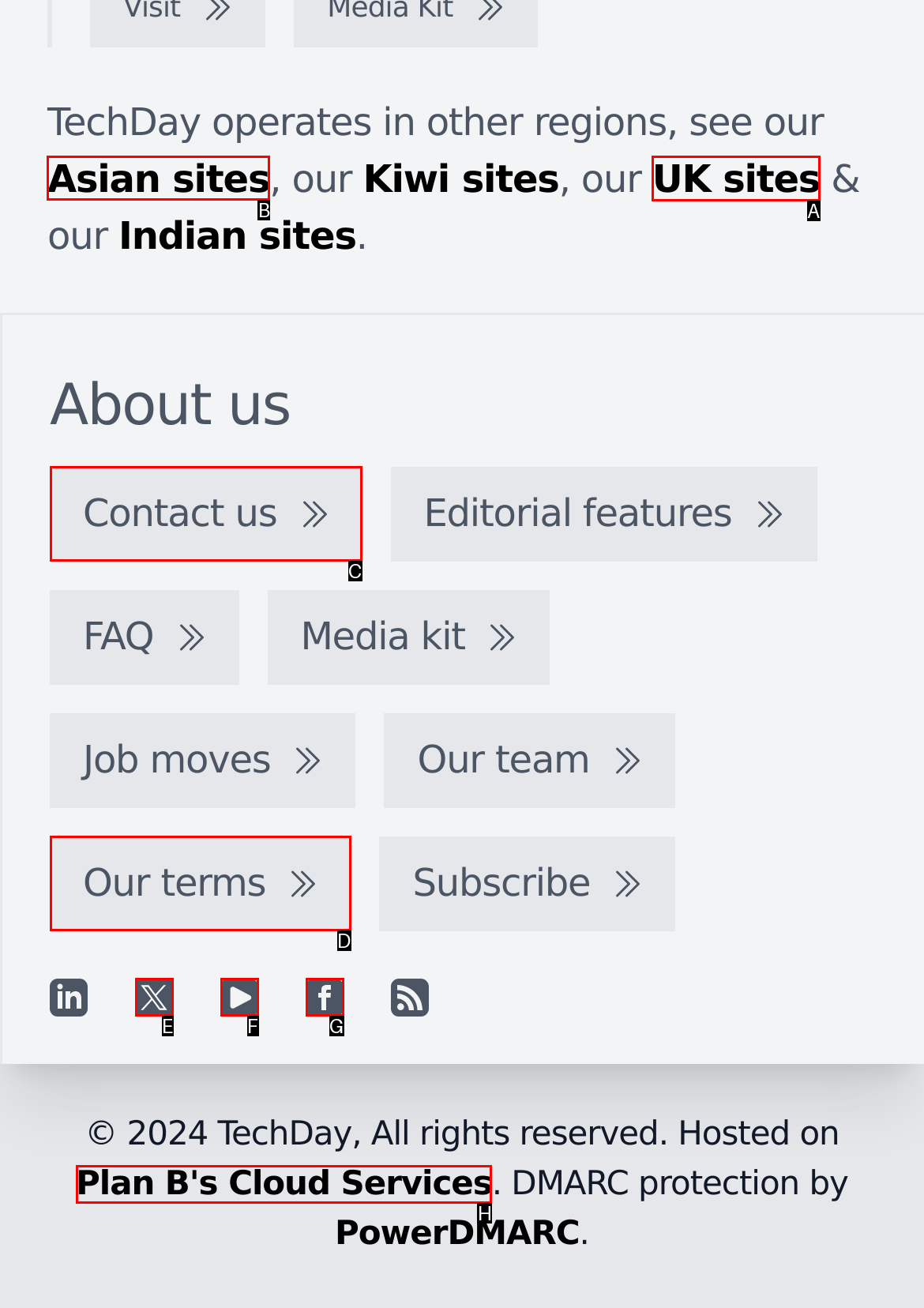Identify the correct choice to execute this task: Visit Asian sites
Respond with the letter corresponding to the right option from the available choices.

B